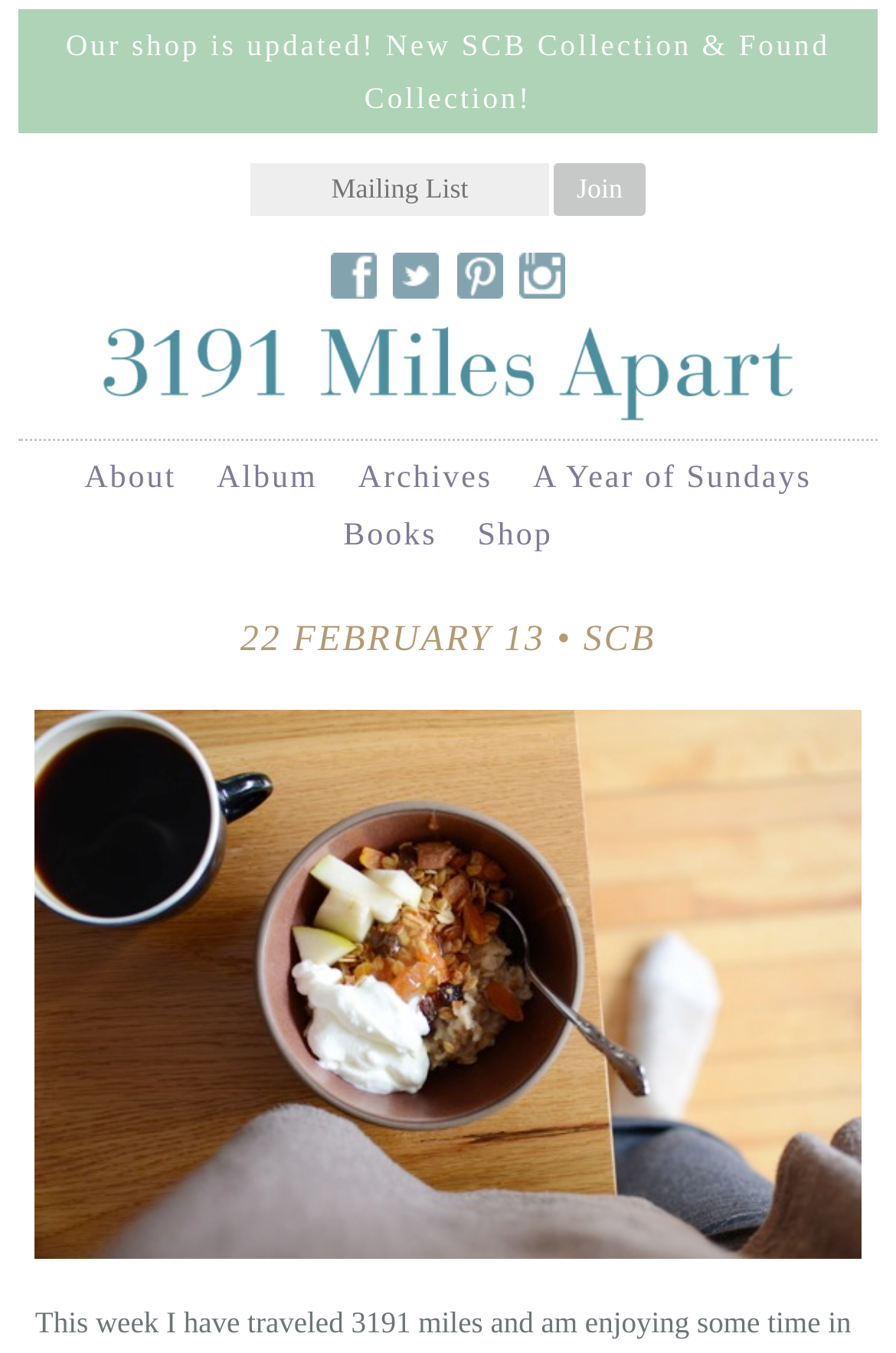Pinpoint the bounding box coordinates of the element you need to click to execute the following instruction: "Read the '3191 Miles Apart' blog". The bounding box should be represented by four float numbers between 0 and 1, in the format [left, top, right, bottom].

[0.097, 0.251, 0.903, 0.277]